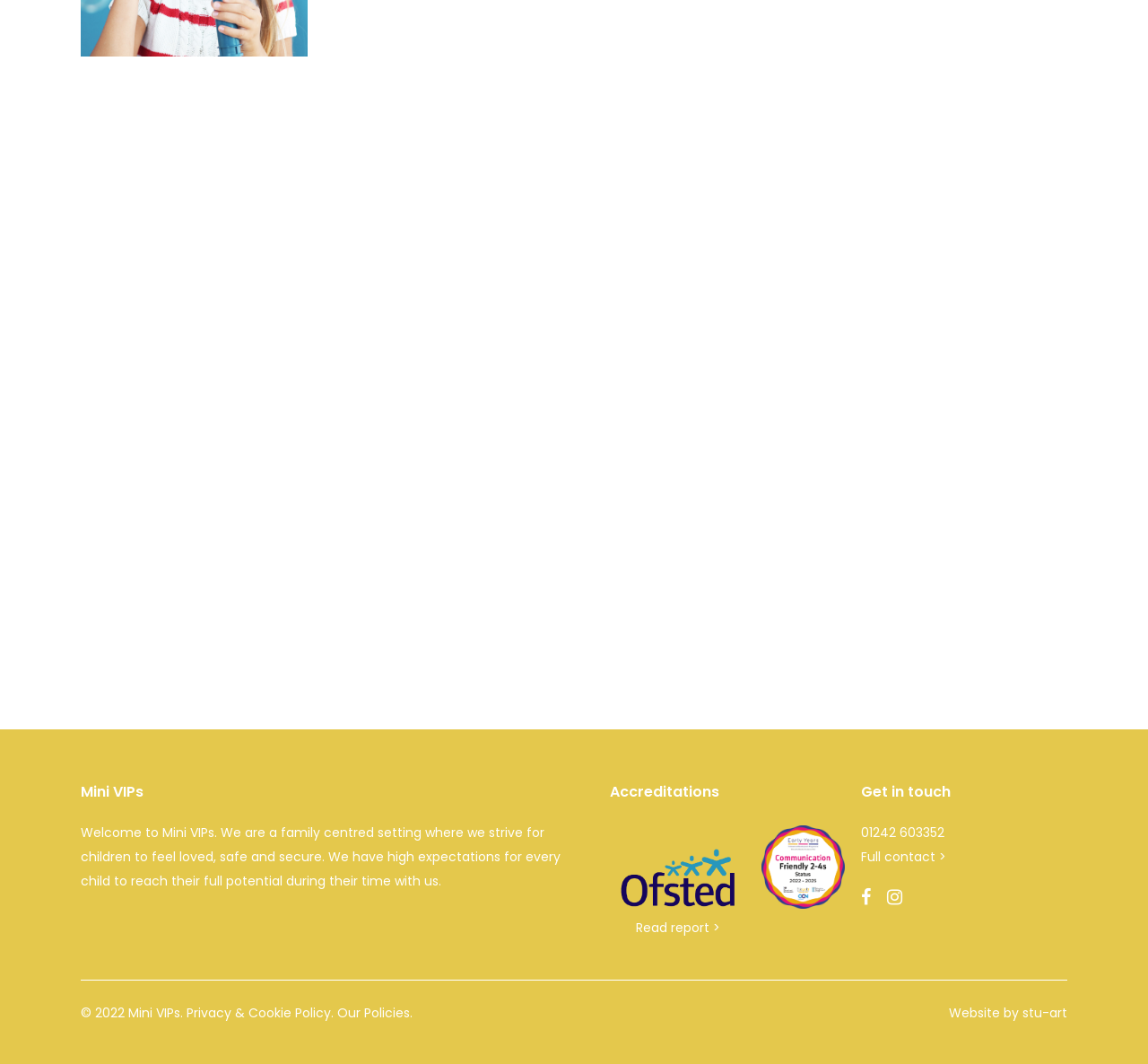Please specify the bounding box coordinates of the clickable section necessary to execute the following command: "Call 01242 603352".

[0.75, 0.774, 0.823, 0.791]